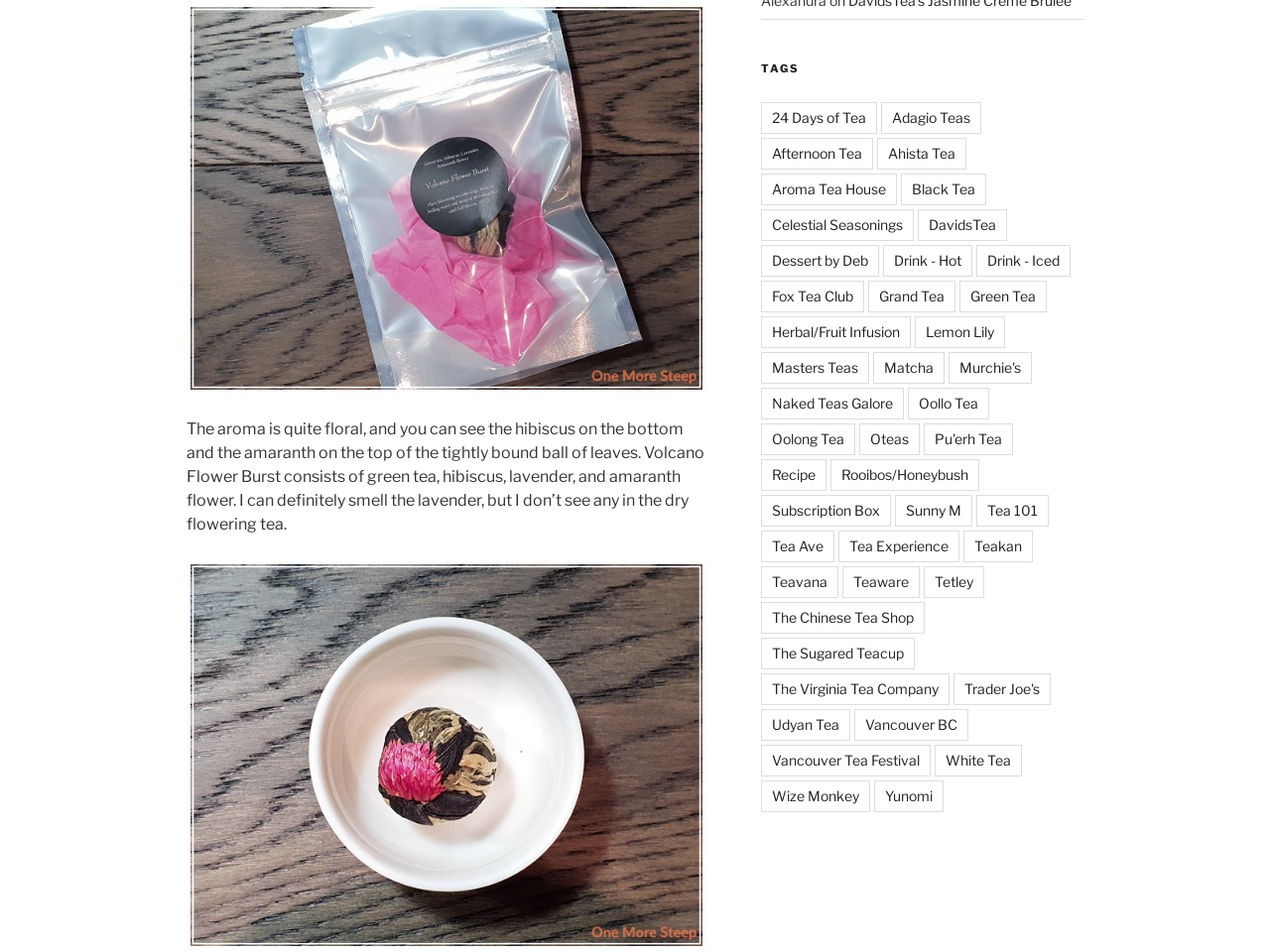What is the main component of the tightly bound ball of leaves?
Offer a detailed and exhaustive answer to the question.

According to the text, the hibiscus is at the bottom of the tightly bound ball of leaves, indicating that it is a main component of the ball.